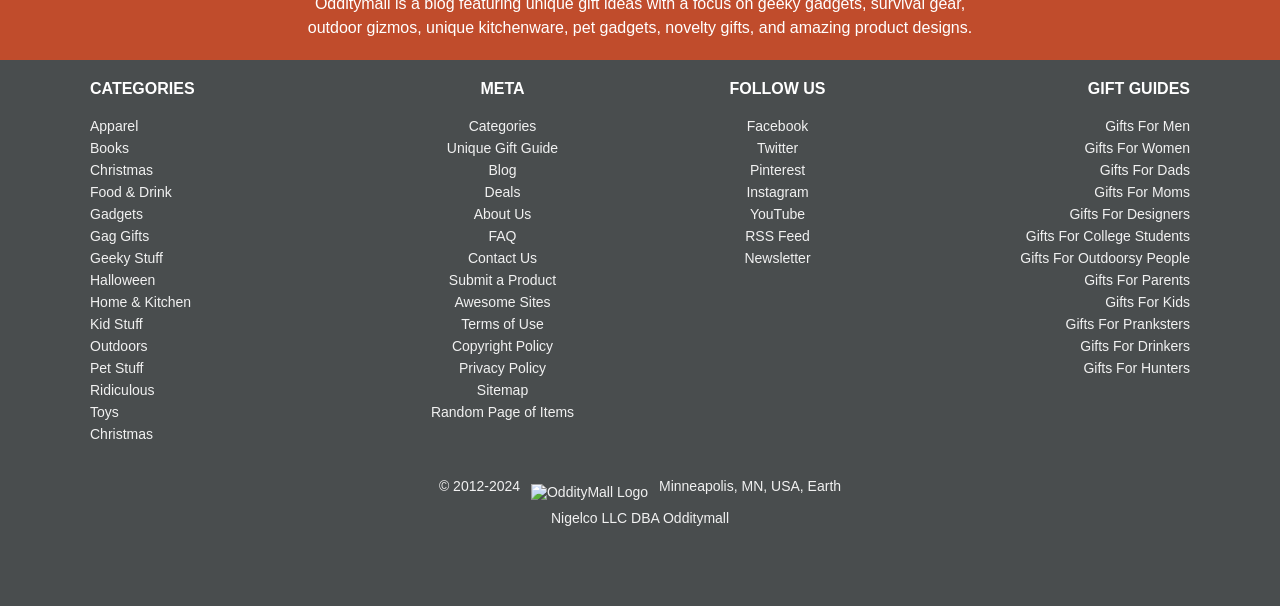Extract the bounding box coordinates for the HTML element that matches this description: "Gadgets". The coordinates should be four float numbers between 0 and 1, i.e., [left, top, right, bottom].

[0.07, 0.34, 0.112, 0.367]